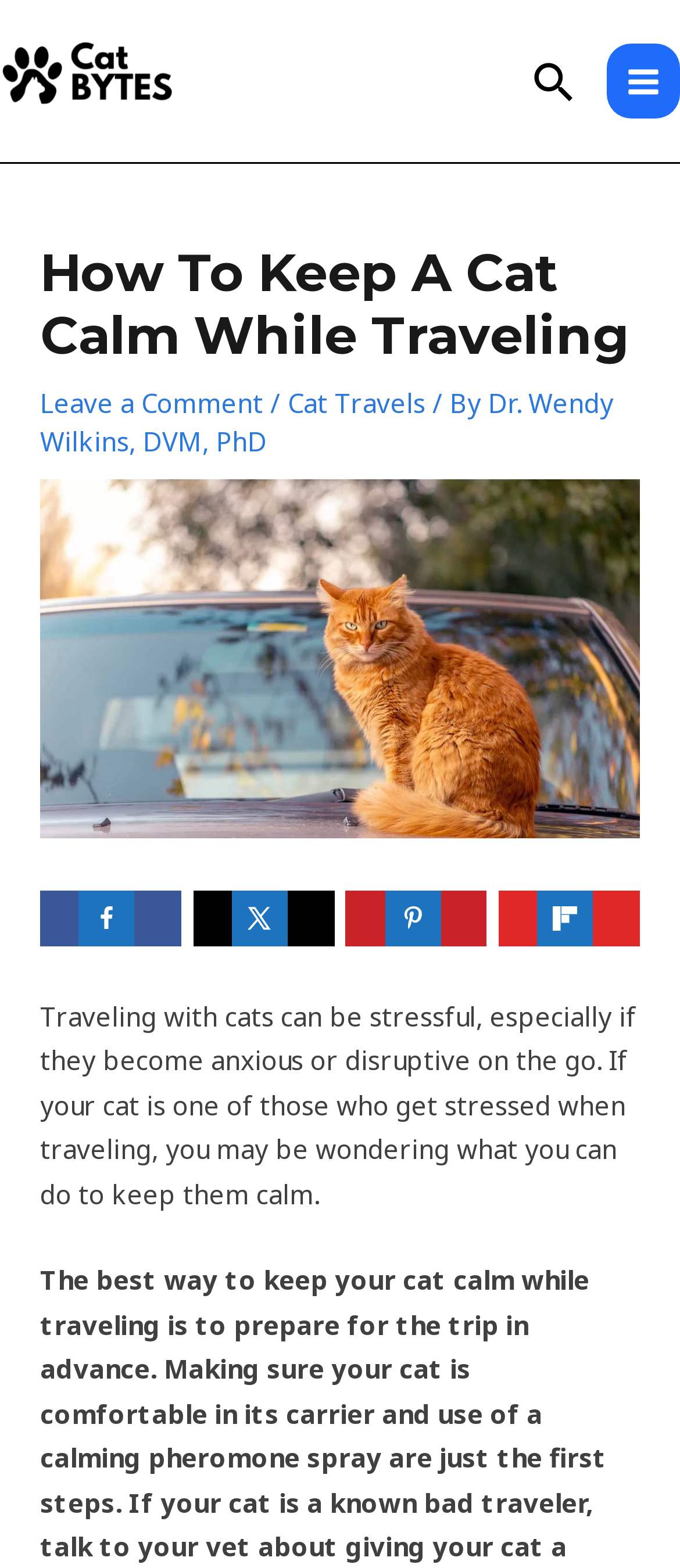Locate the bounding box coordinates of the clickable part needed for the task: "Read the article by Dr. Wendy Wilkins, DVM, PhD".

[0.059, 0.246, 0.903, 0.292]